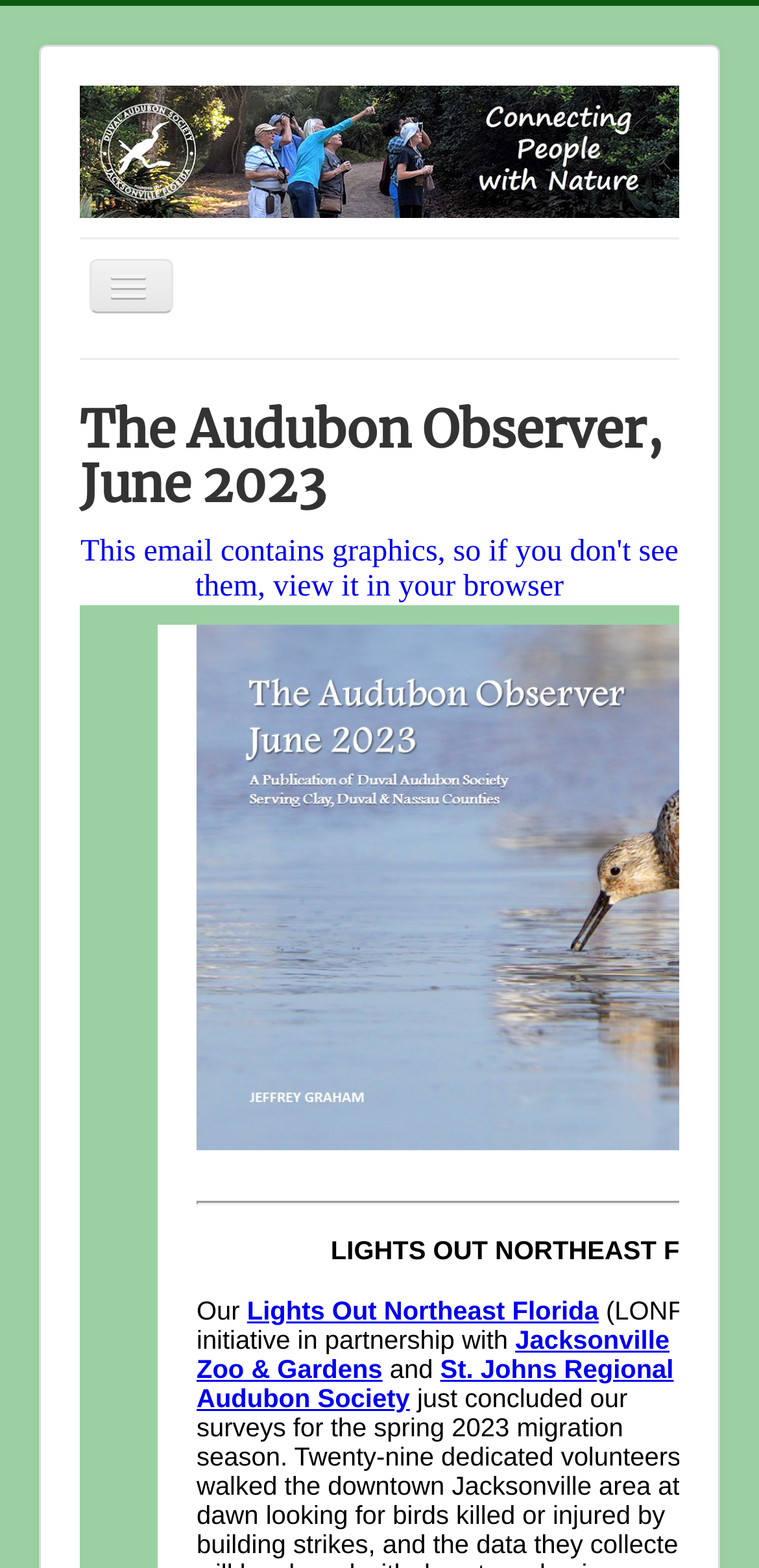Based on the description "alt="Duval Audubon Society"", find the bounding box of the specified UI element.

[0.105, 0.055, 0.895, 0.139]